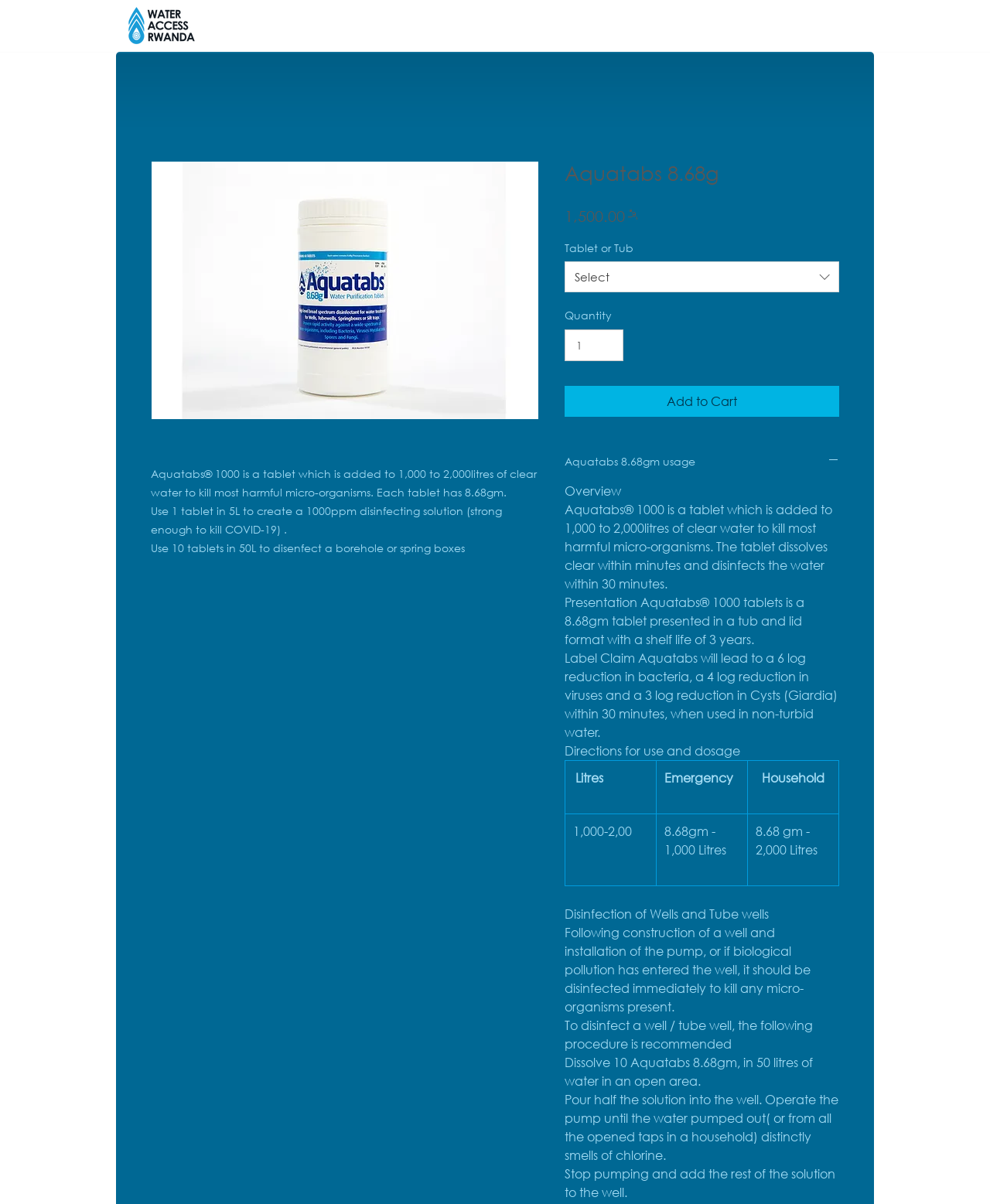Give a short answer using one word or phrase for the question:
What is the purpose of Aquatabs 1000?

Kill micro-organisms